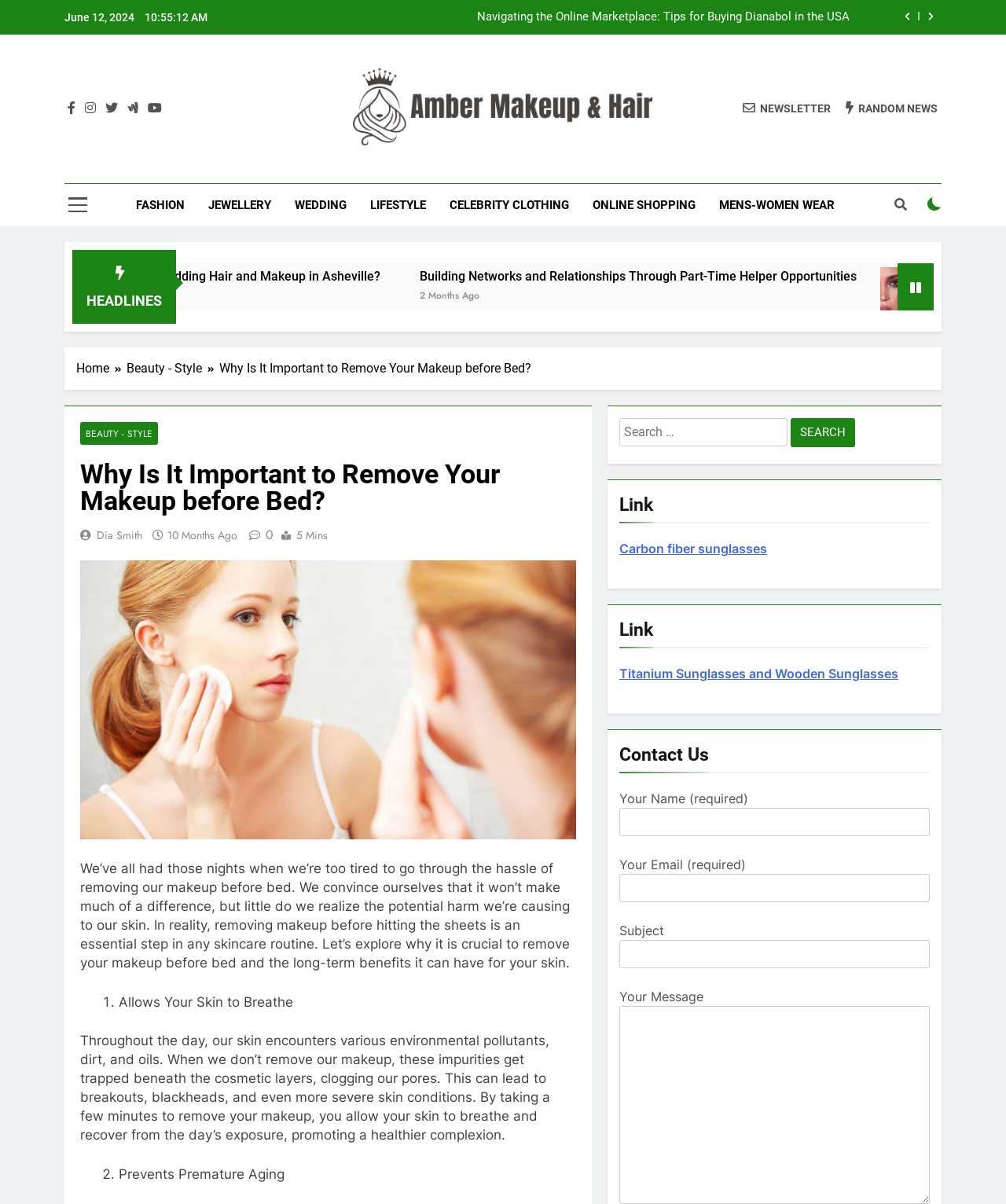What is the author's name?
Provide a well-explained and detailed answer to the question.

I found the author's name by looking at the article's metadata section, which provides information about the author, including their name, 'Dia Smith'.